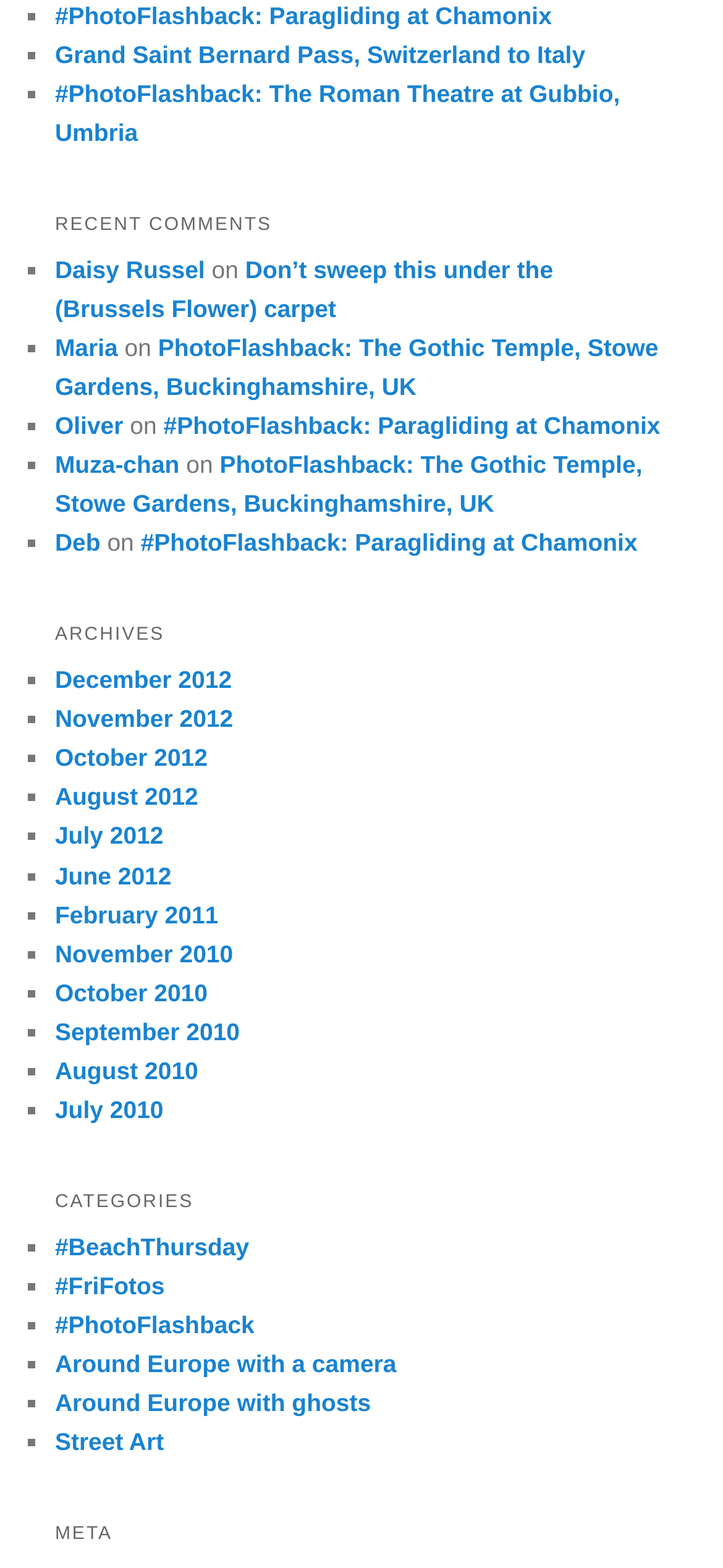How many photo flashbacks are there?
Relying on the image, give a concise answer in one word or a brief phrase.

2